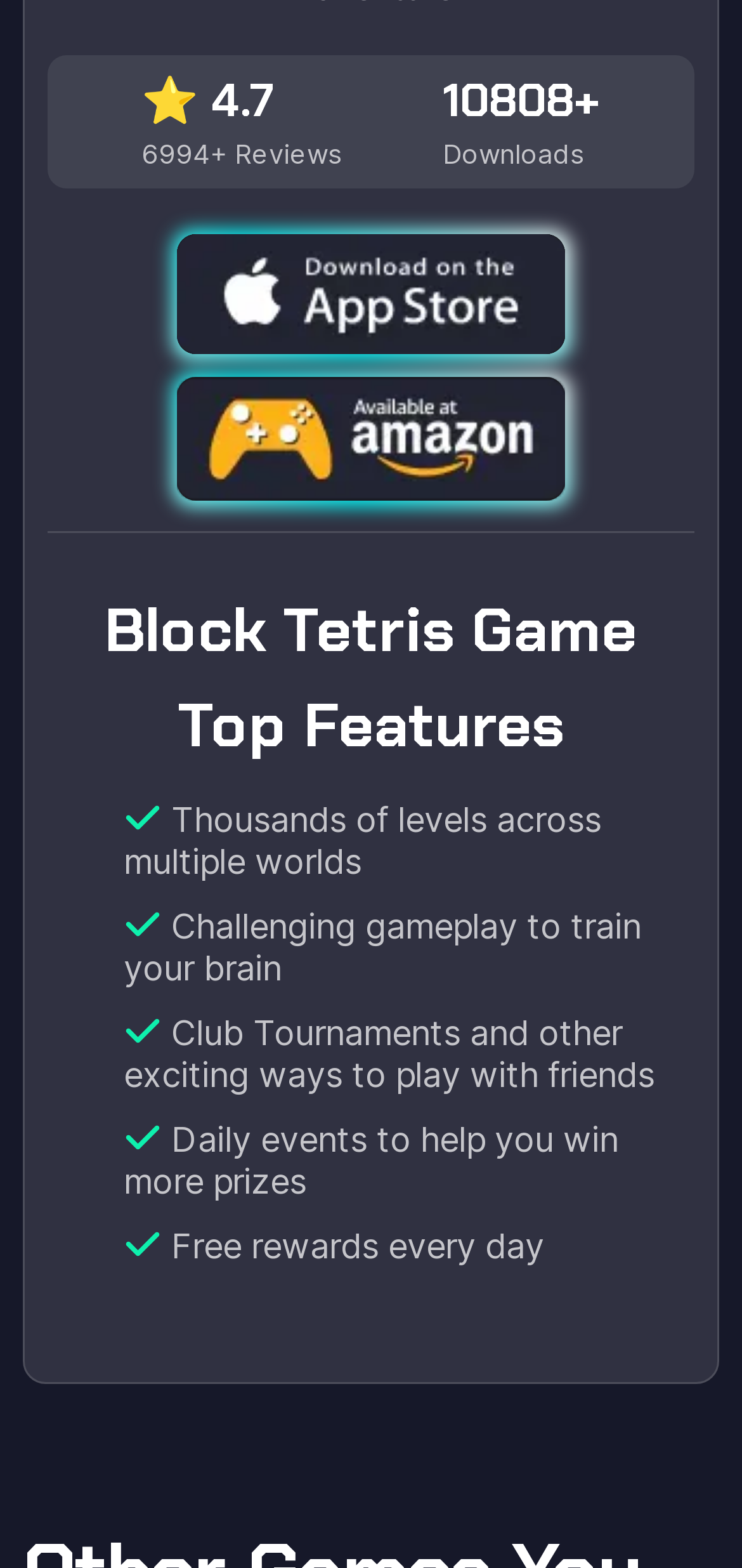Please locate the clickable area by providing the bounding box coordinates to follow this instruction: "Play Word Cross".

[0.031, 0.39, 0.326, 0.492]